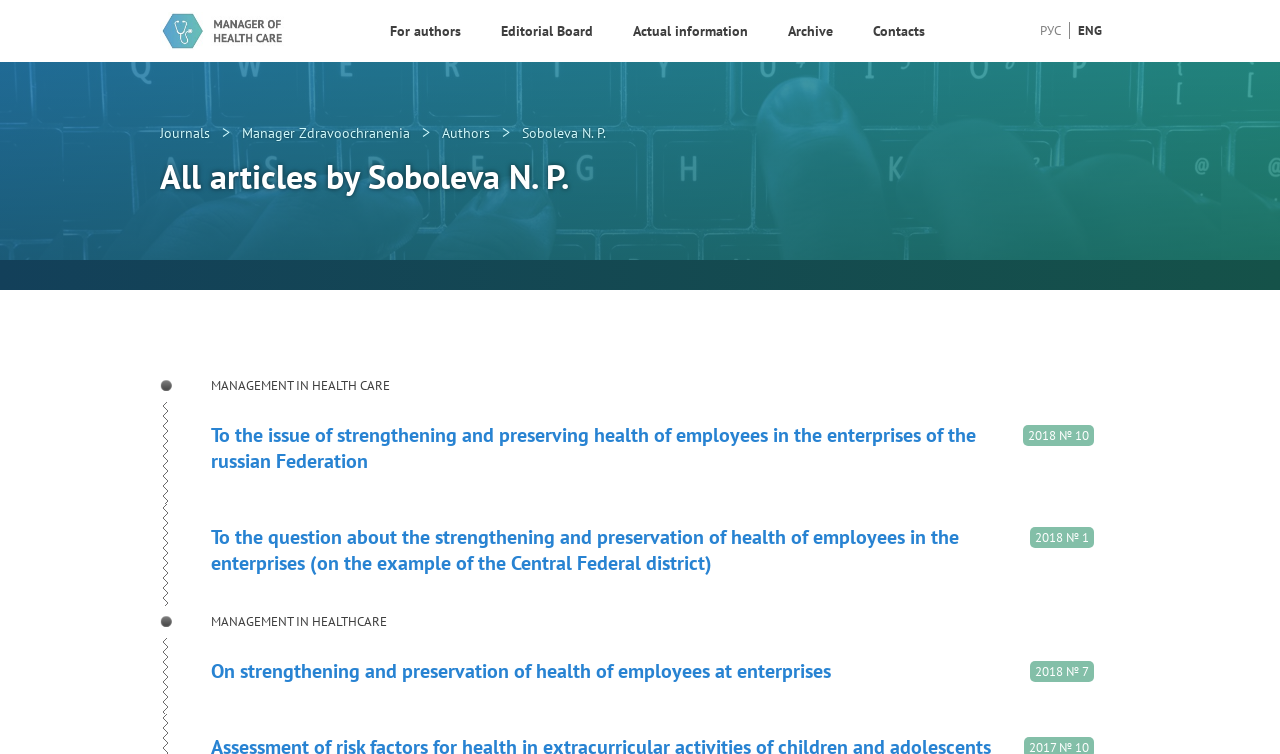From the webpage screenshot, predict the bounding box coordinates (top-left x, top-left y, bottom-right x, bottom-right y) for the UI element described here: parent_node: 2018 № 7 name="arty"

[0.165, 0.853, 0.894, 0.954]